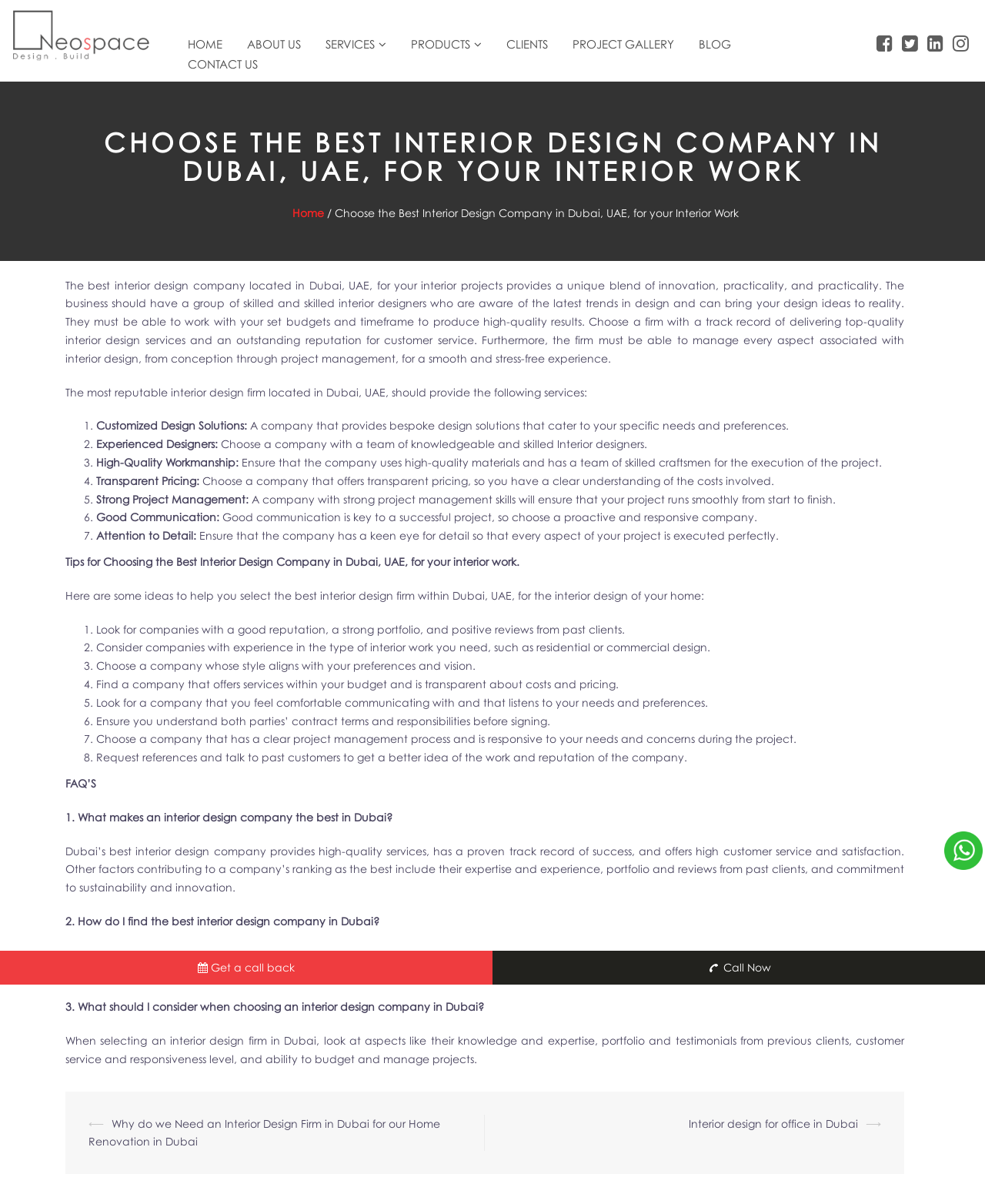Identify and provide the title of the webpage.

CHOOSE THE BEST INTERIOR DESIGN COMPANY IN DUBAI, UAE, FOR YOUR INTERIOR WORK